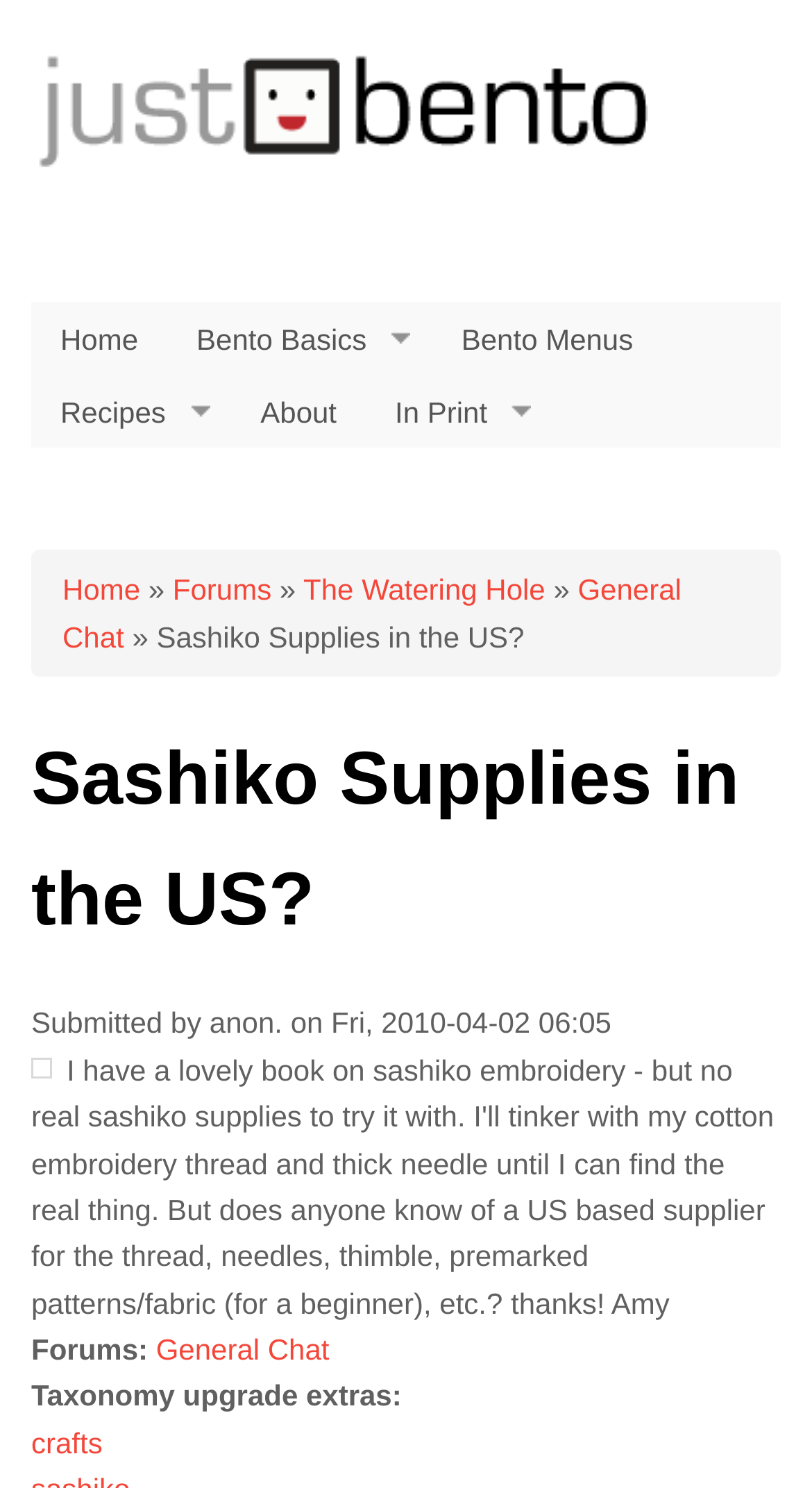Provide a one-word or short-phrase response to the question:
What is the name of the website?

JustBento